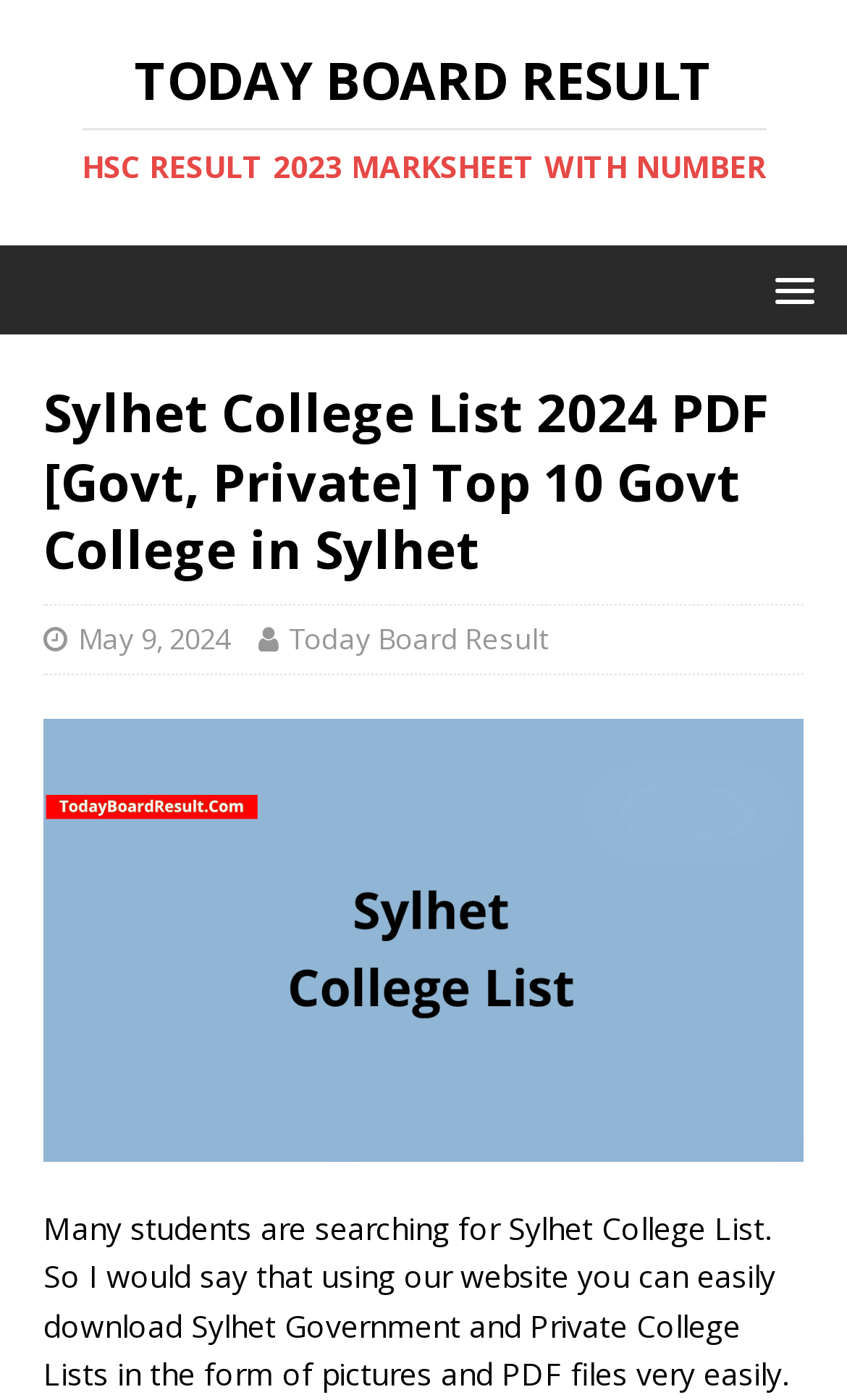Bounding box coordinates must be specified in the format (top-left x, top-left y, bottom-right x, bottom-right y). All values should be floating point numbers between 0 and 1. What are the bounding box coordinates of the UI element described as: MENU

[0.872, 0.184, 0.987, 0.229]